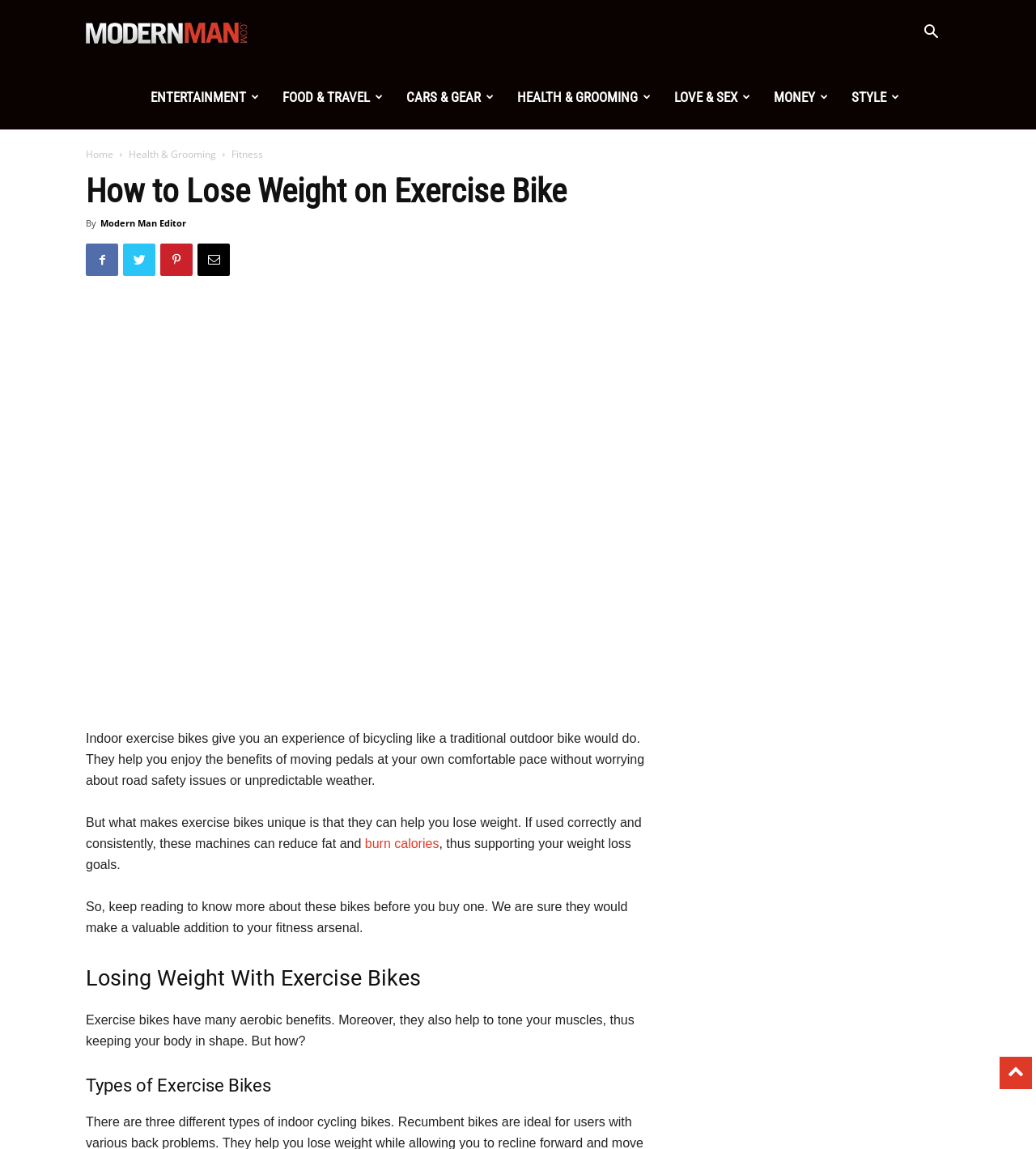Please find and report the bounding box coordinates of the element to click in order to perform the following action: "Click on the 'ModernMan.com Modern Man' link". The coordinates should be expressed as four float numbers between 0 and 1, in the format [left, top, right, bottom].

[0.083, 0.0, 0.239, 0.056]